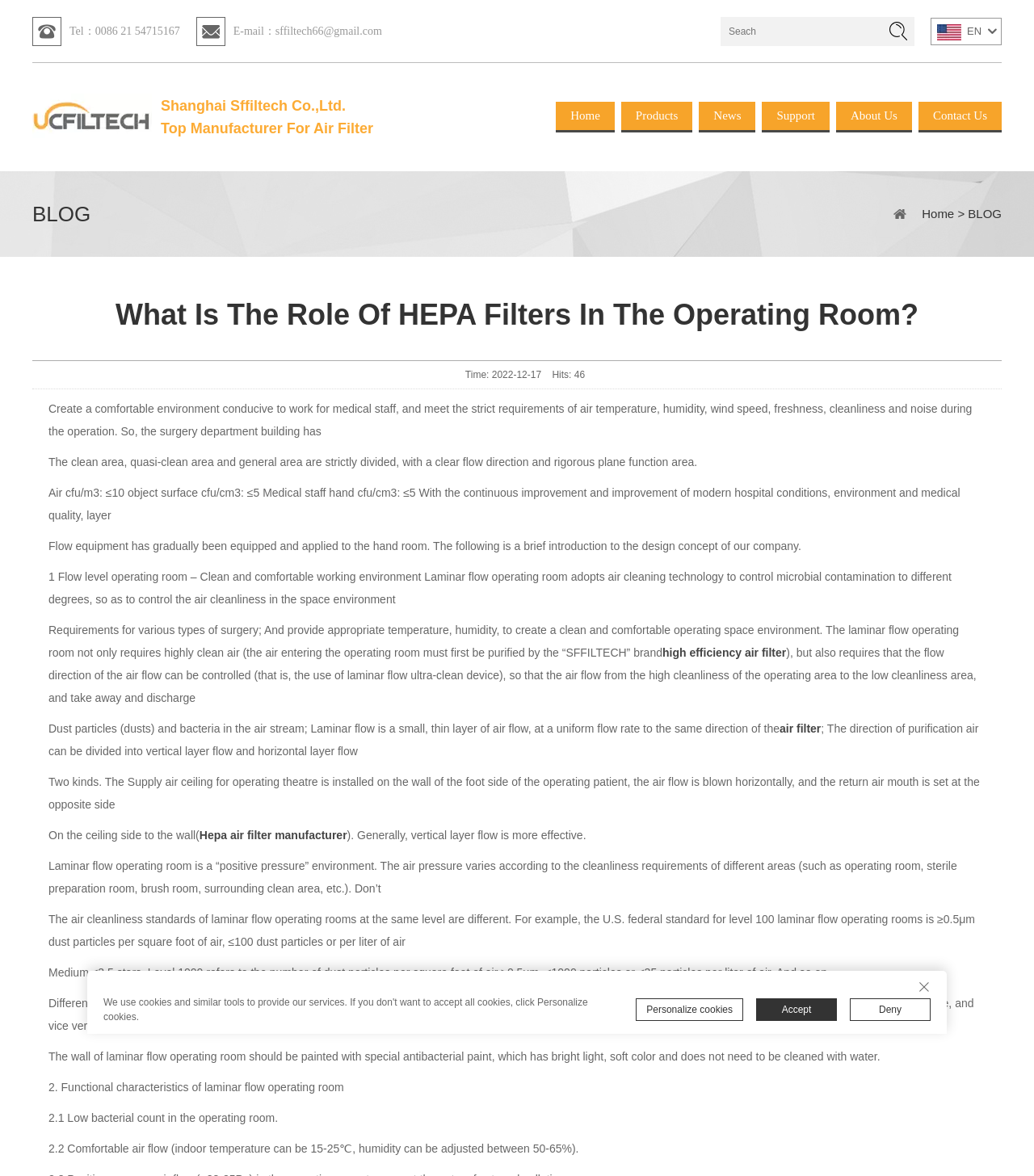Give a short answer using one word or phrase for the question:
What is the contact email of the company?

sffiltech66@gmail.com